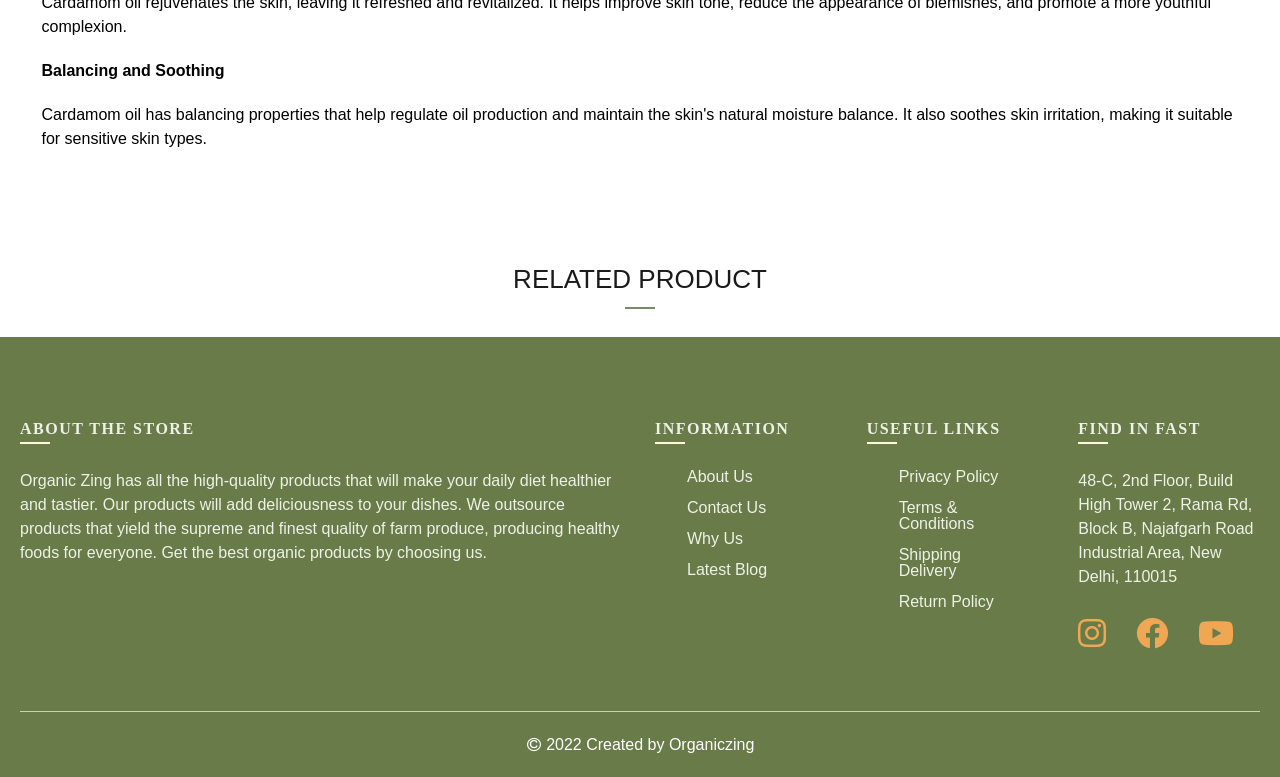Find the bounding box coordinates for the UI element whose description is: "Organiczing". The coordinates should be four float numbers between 0 and 1, in the format [left, top, right, bottom].

[0.523, 0.947, 0.589, 0.969]